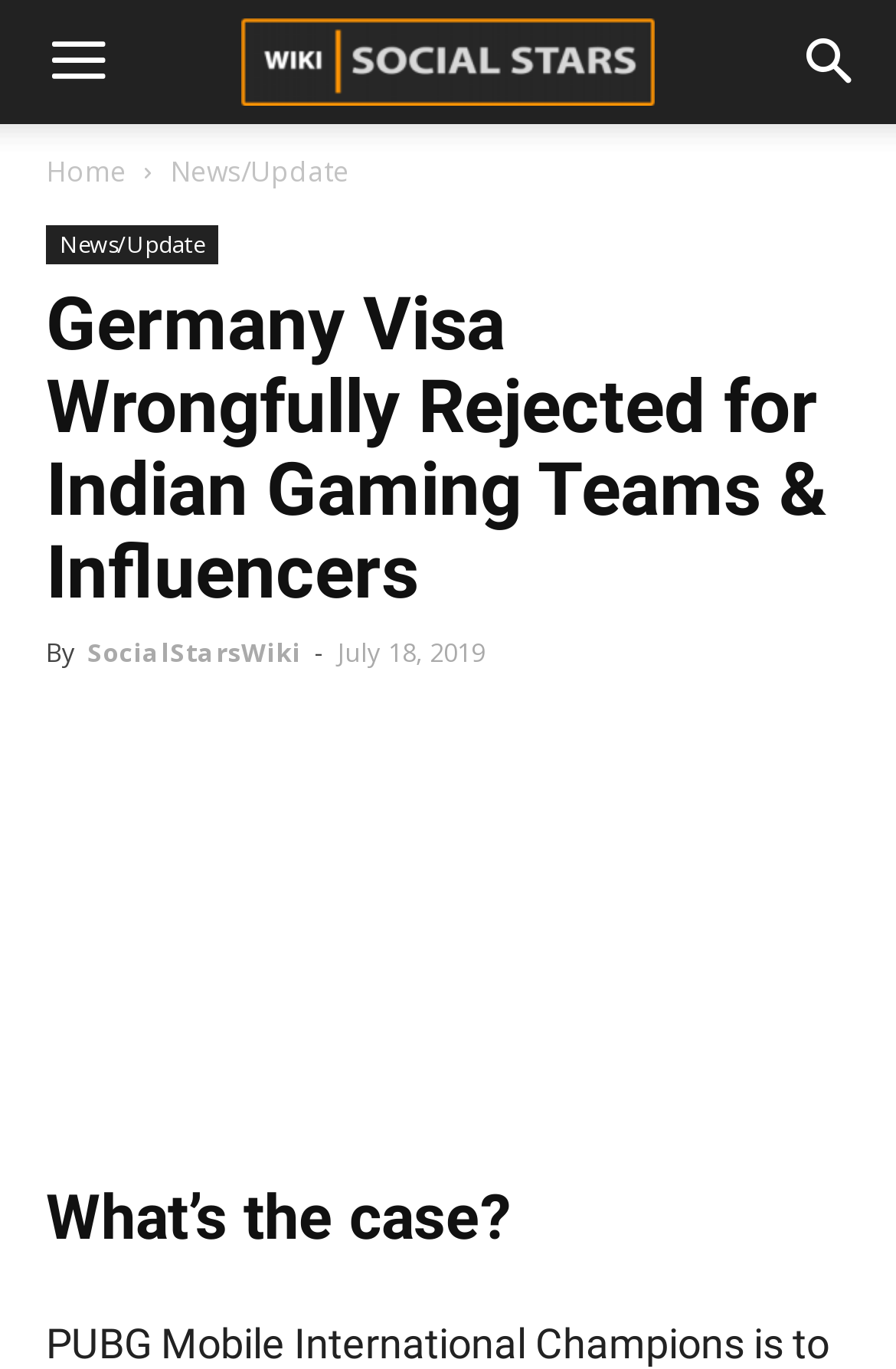Provide a brief response to the question below using a single word or phrase: 
What is the name of the wiki?

Social Stars Wiki